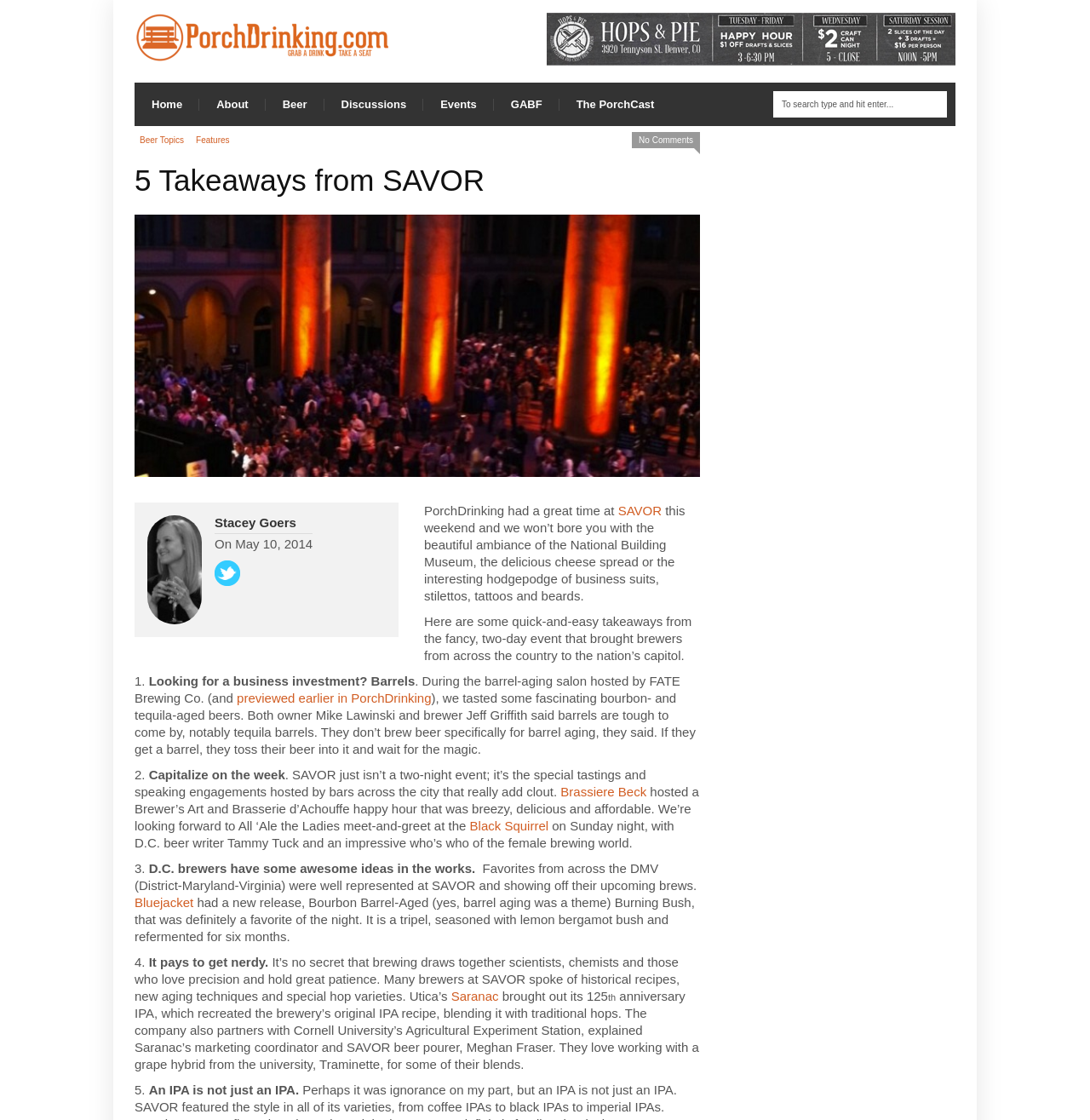Pinpoint the bounding box coordinates of the element to be clicked to execute the instruction: "Check out the article by Stacey Goers".

[0.197, 0.46, 0.272, 0.473]